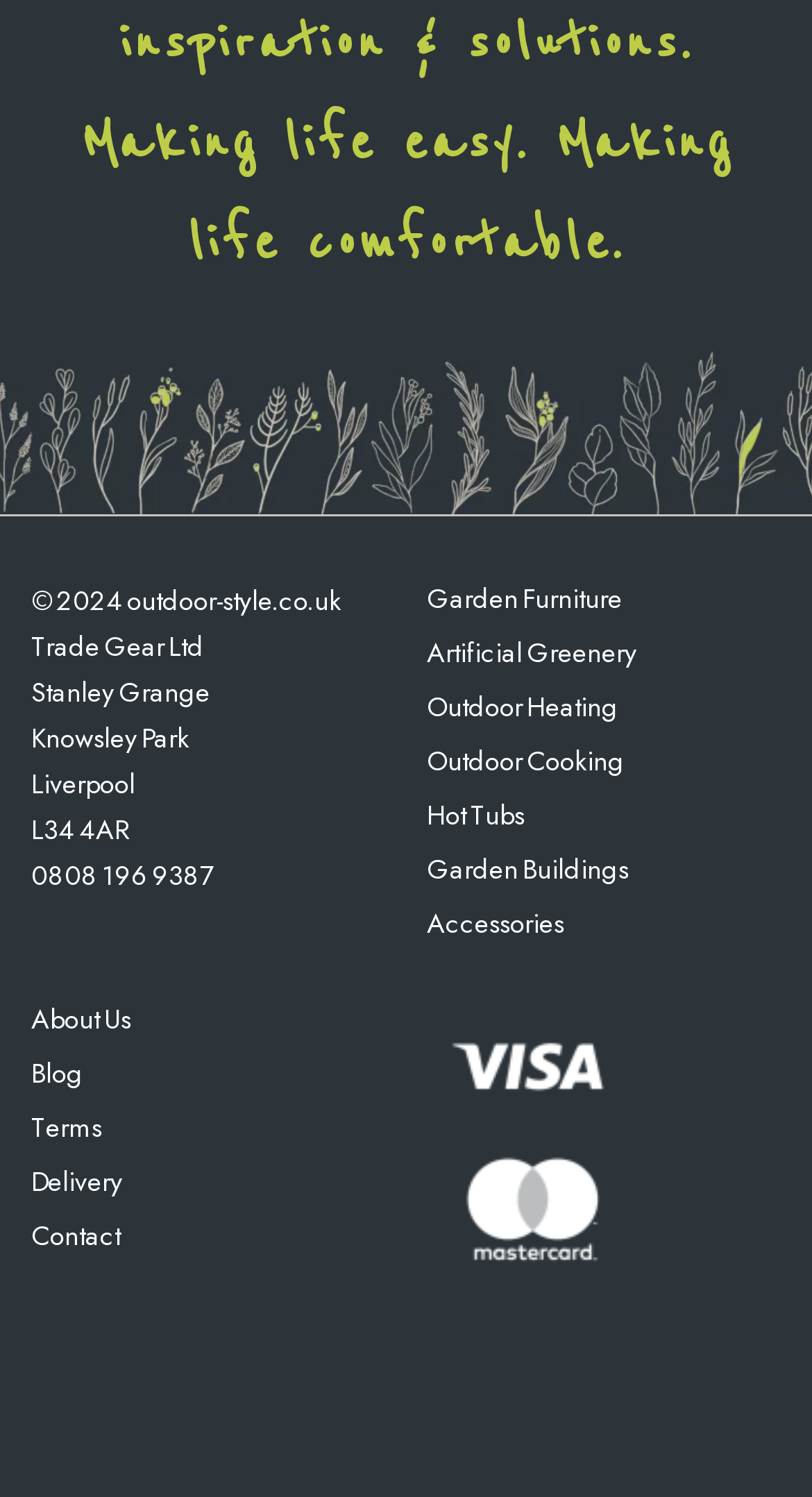What types of products are offered?
Please answer using one word or phrase, based on the screenshot.

Garden Furniture, etc.